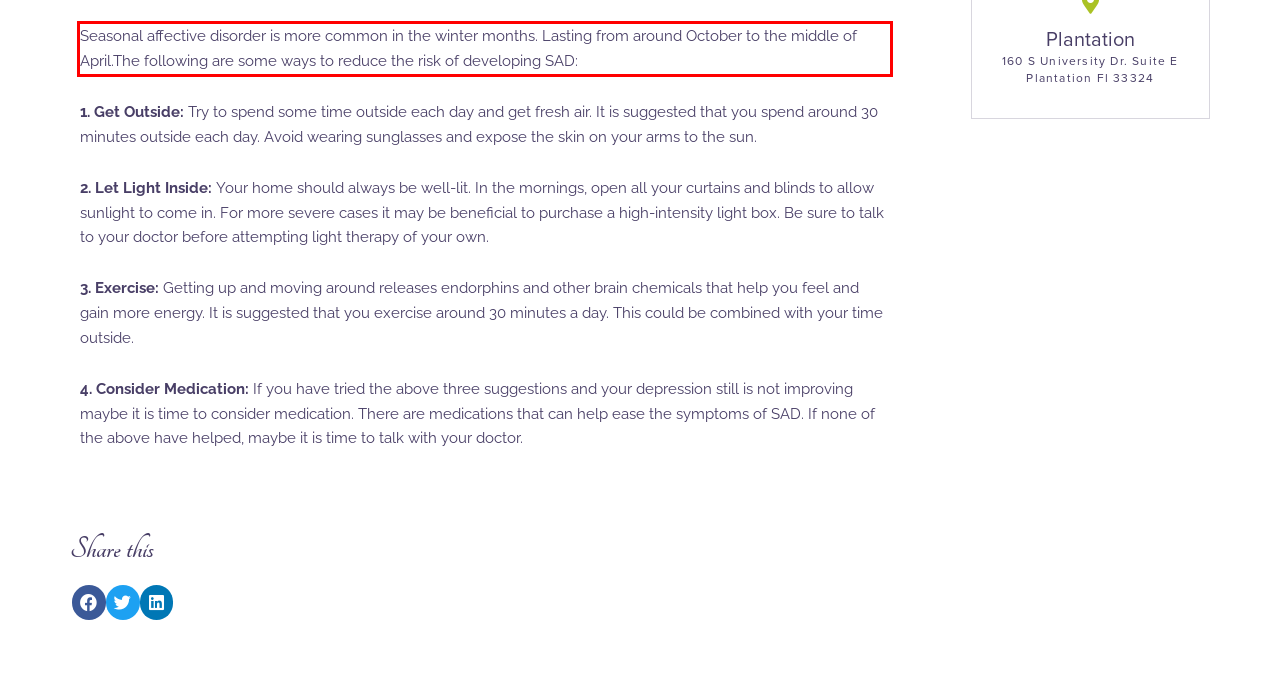Observe the screenshot of the webpage that includes a red rectangle bounding box. Conduct OCR on the content inside this red bounding box and generate the text.

Seasonal affective disorder is more common in the winter months. Lasting from around October to the middle of April.The following are some ways to reduce the risk of developing SAD: